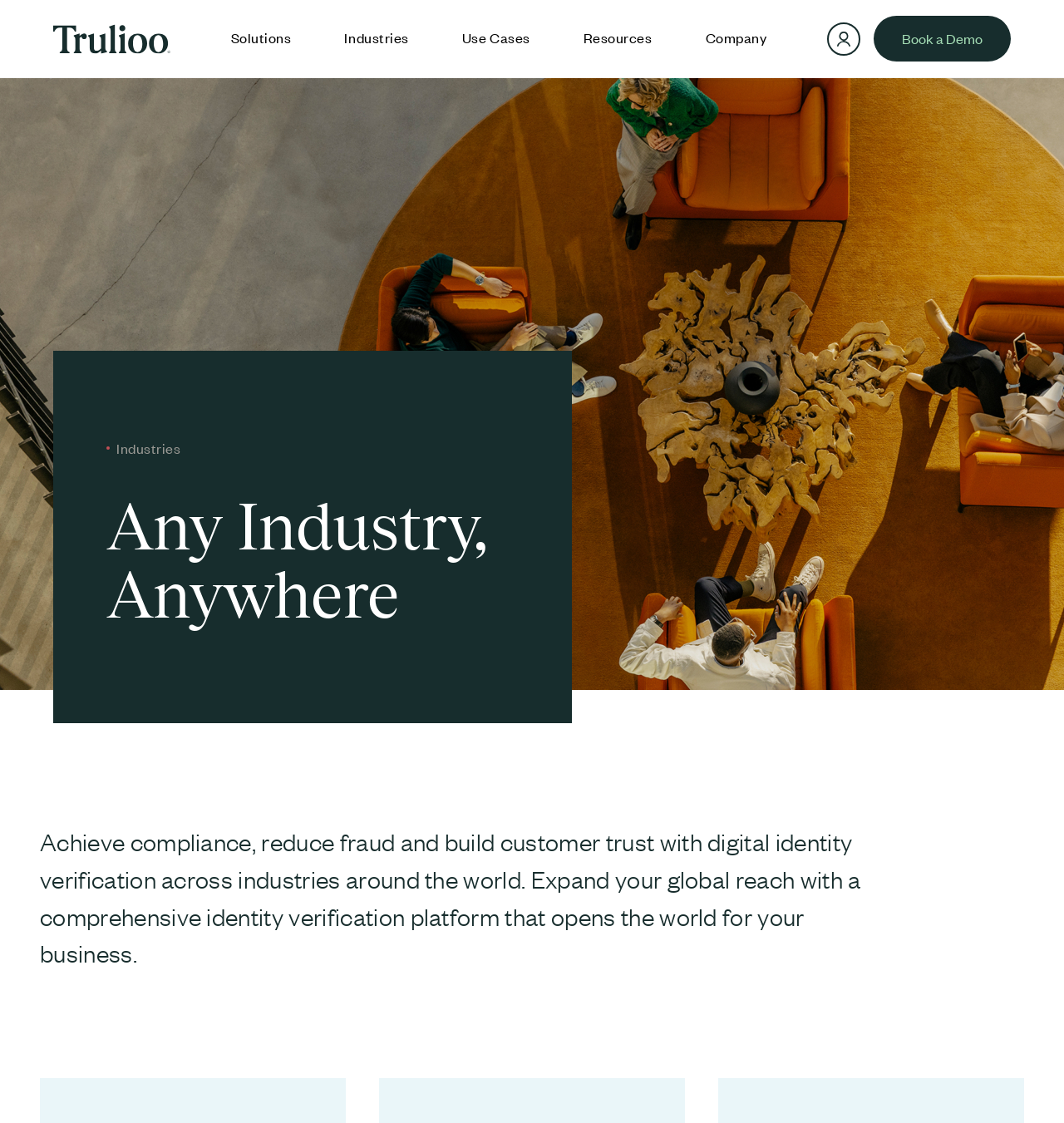Please reply to the following question with a single word or a short phrase:
What is the call-to-action button on the top right corner?

Book a Demo